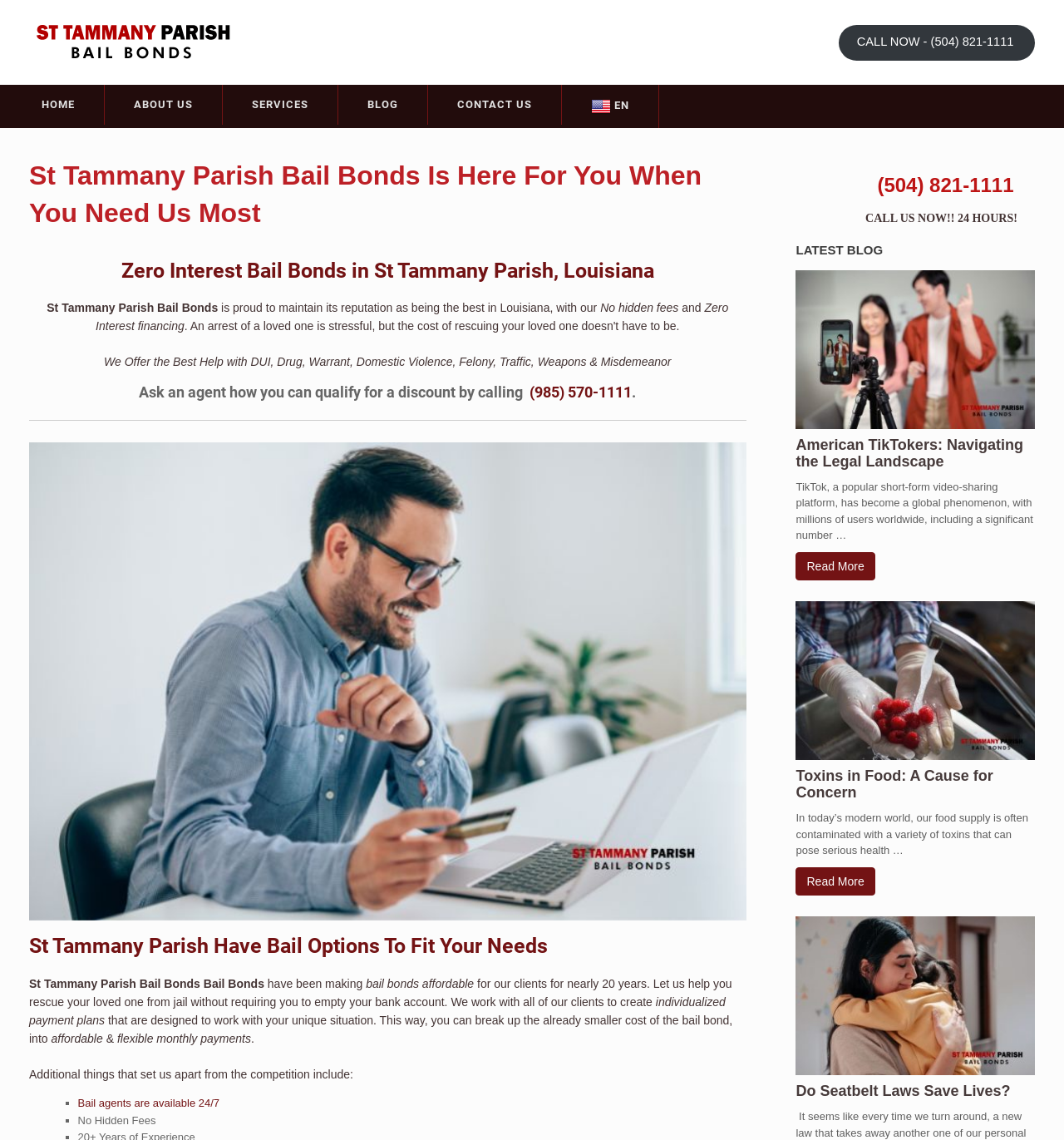How many blog posts are displayed on the webpage?
Using the screenshot, give a one-word or short phrase answer.

3